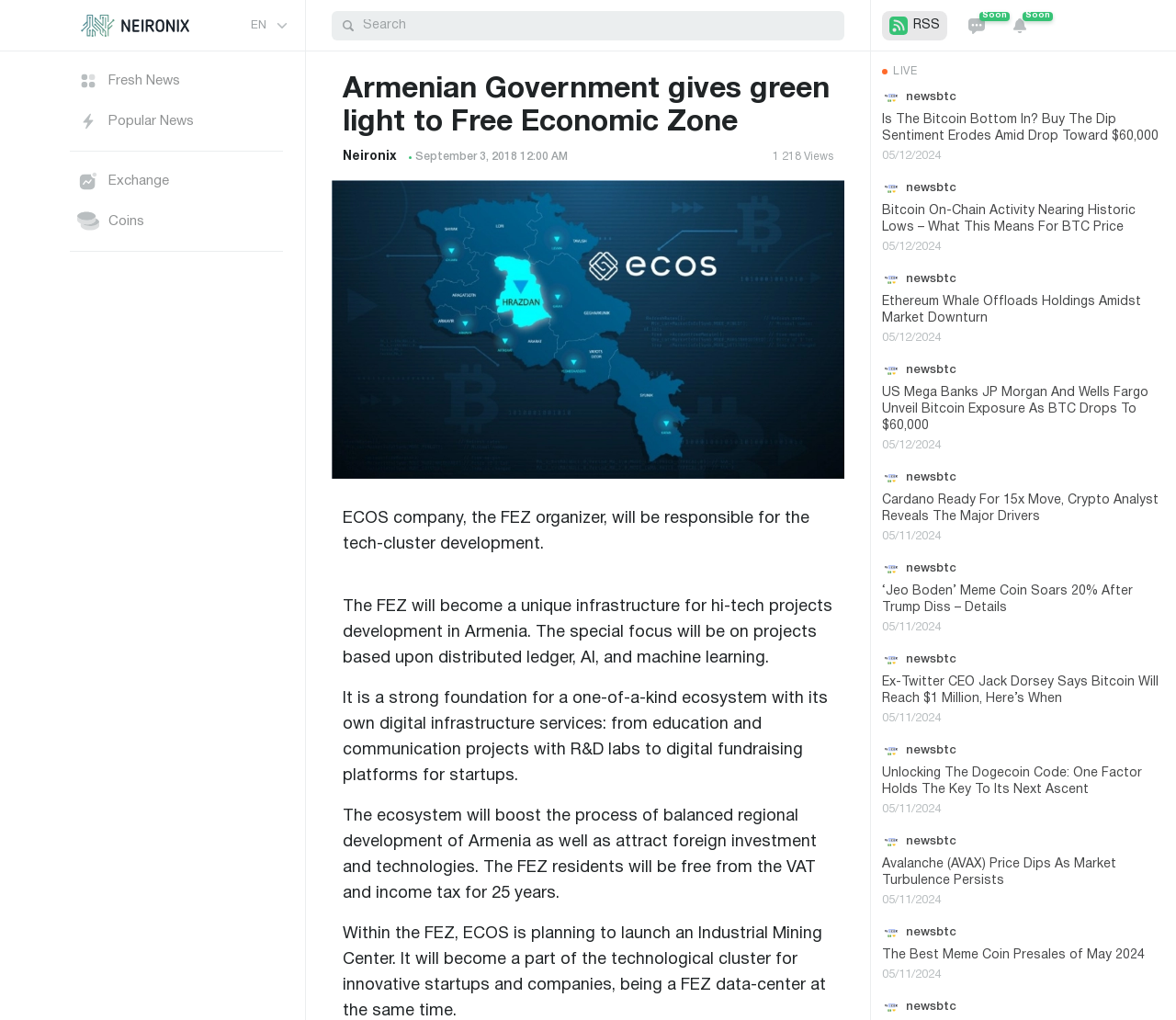Can you find the bounding box coordinates of the area I should click to execute the following instruction: "Click Download MFine App"?

None